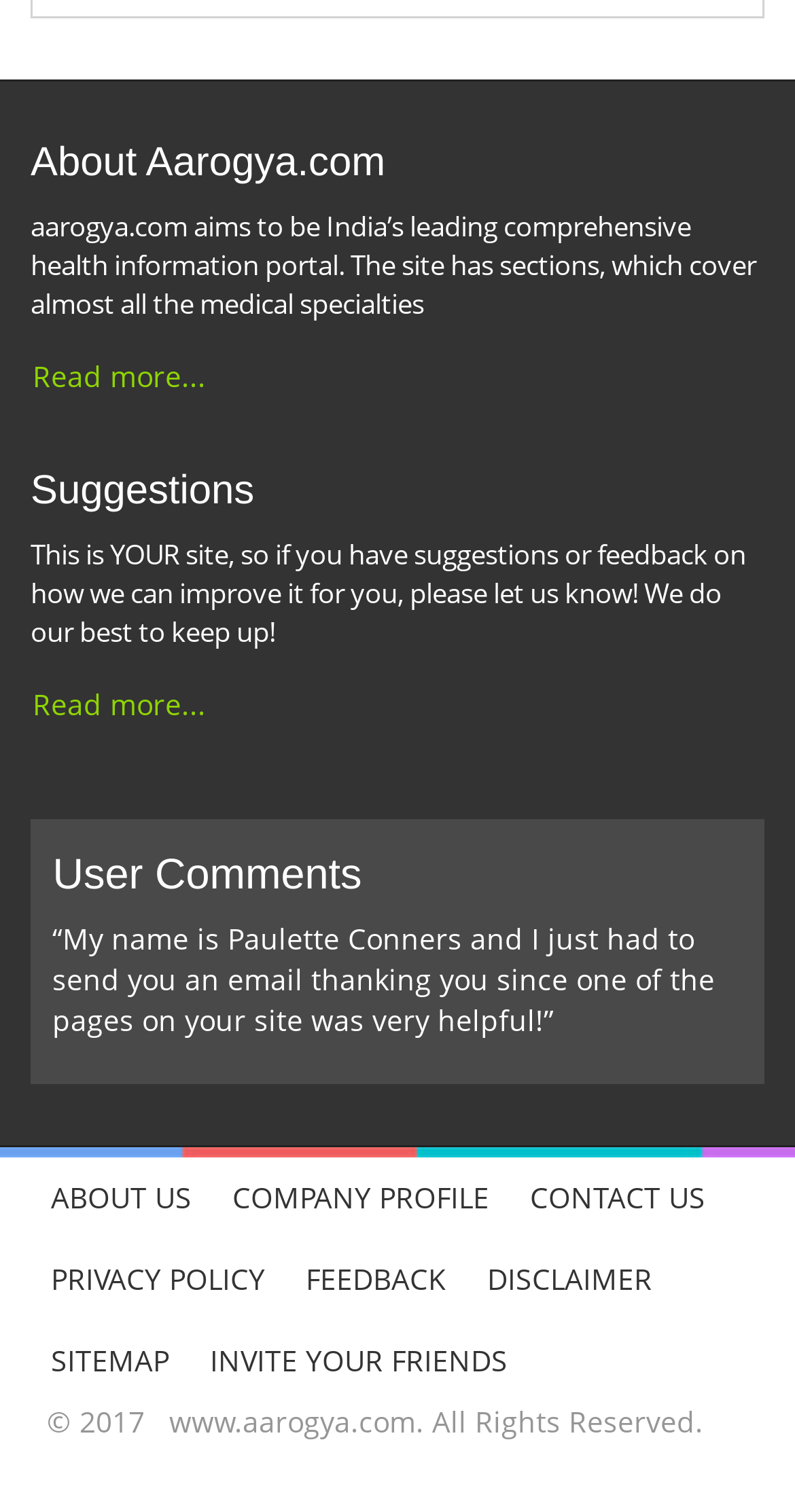Determine the bounding box coordinates for the element that should be clicked to follow this instruction: "View user comments". The coordinates should be given as four float numbers between 0 and 1, in the format [left, top, right, bottom].

[0.066, 0.563, 0.934, 0.594]